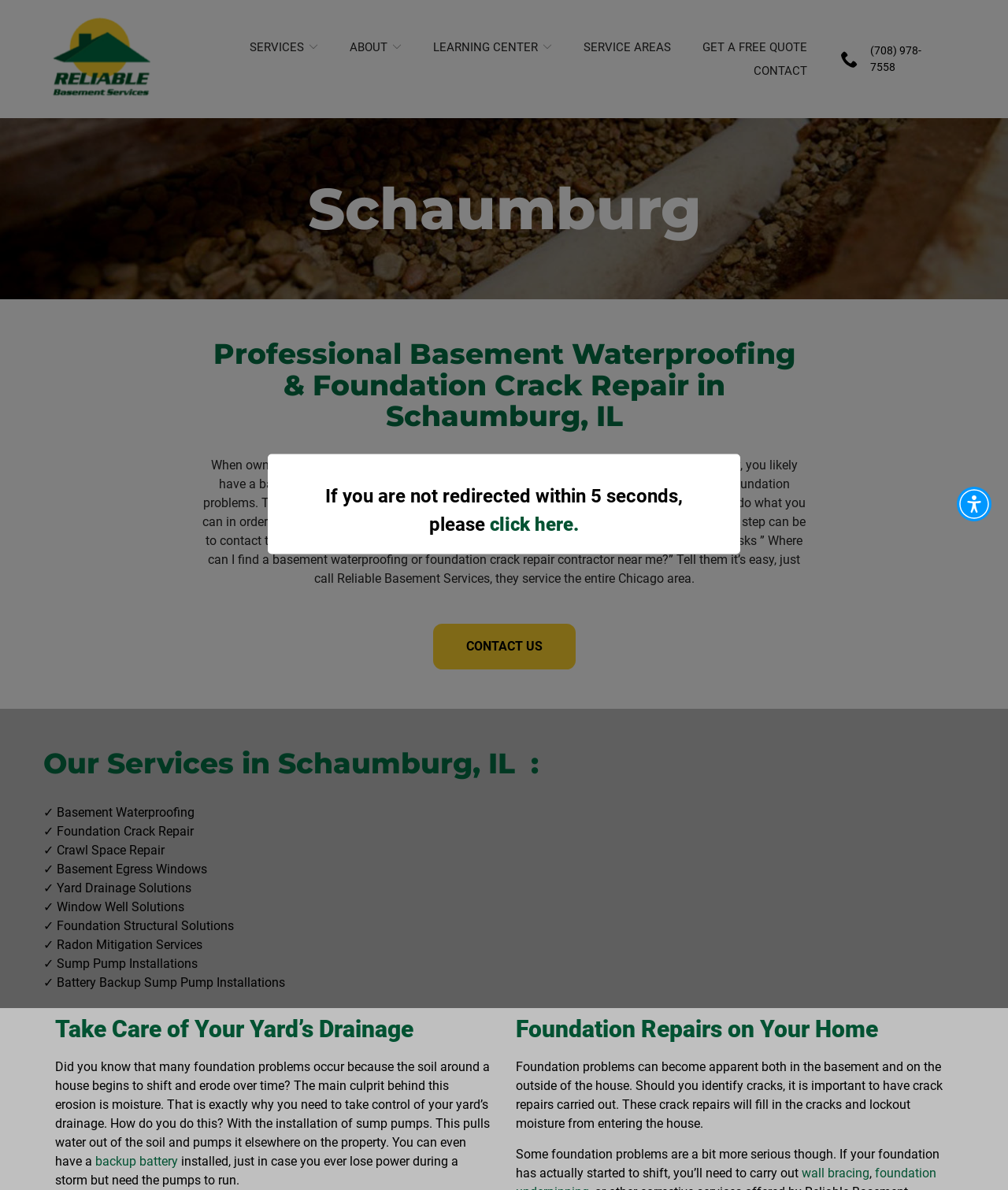Pinpoint the bounding box coordinates of the area that must be clicked to complete this instruction: "Click 'GET A FREE QUOTE'".

[0.697, 0.034, 0.801, 0.046]